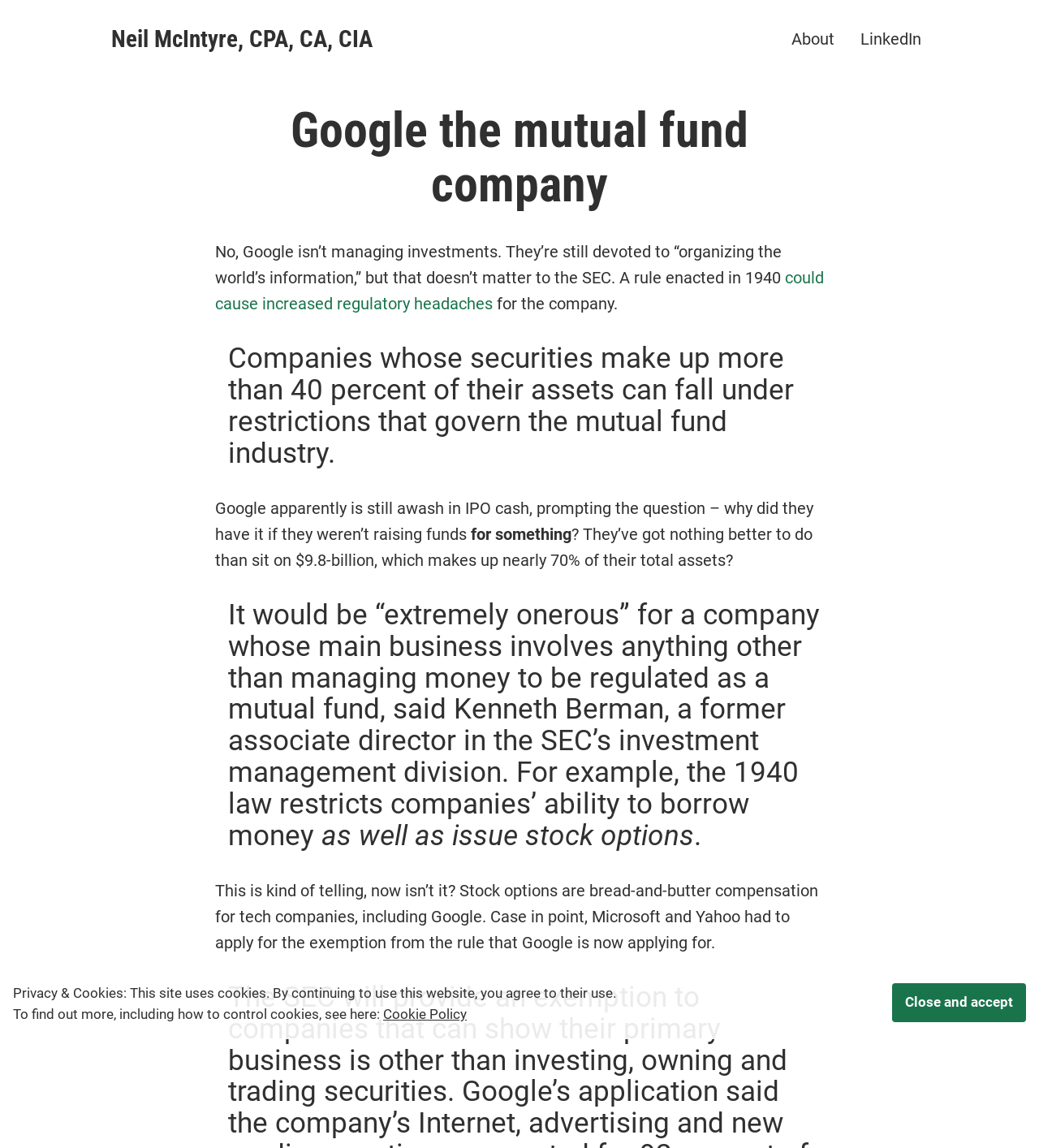Based on the image, please respond to the question with as much detail as possible:
What is the amount of cash Google has that makes up nearly 70% of their total assets?

The text states, 'They’ve got nothing better to do than sit on $9.8-billion, which makes up nearly 70% of their total assets?' This suggests that Google has $9.8 billion in cash that accounts for nearly 70% of their total assets.